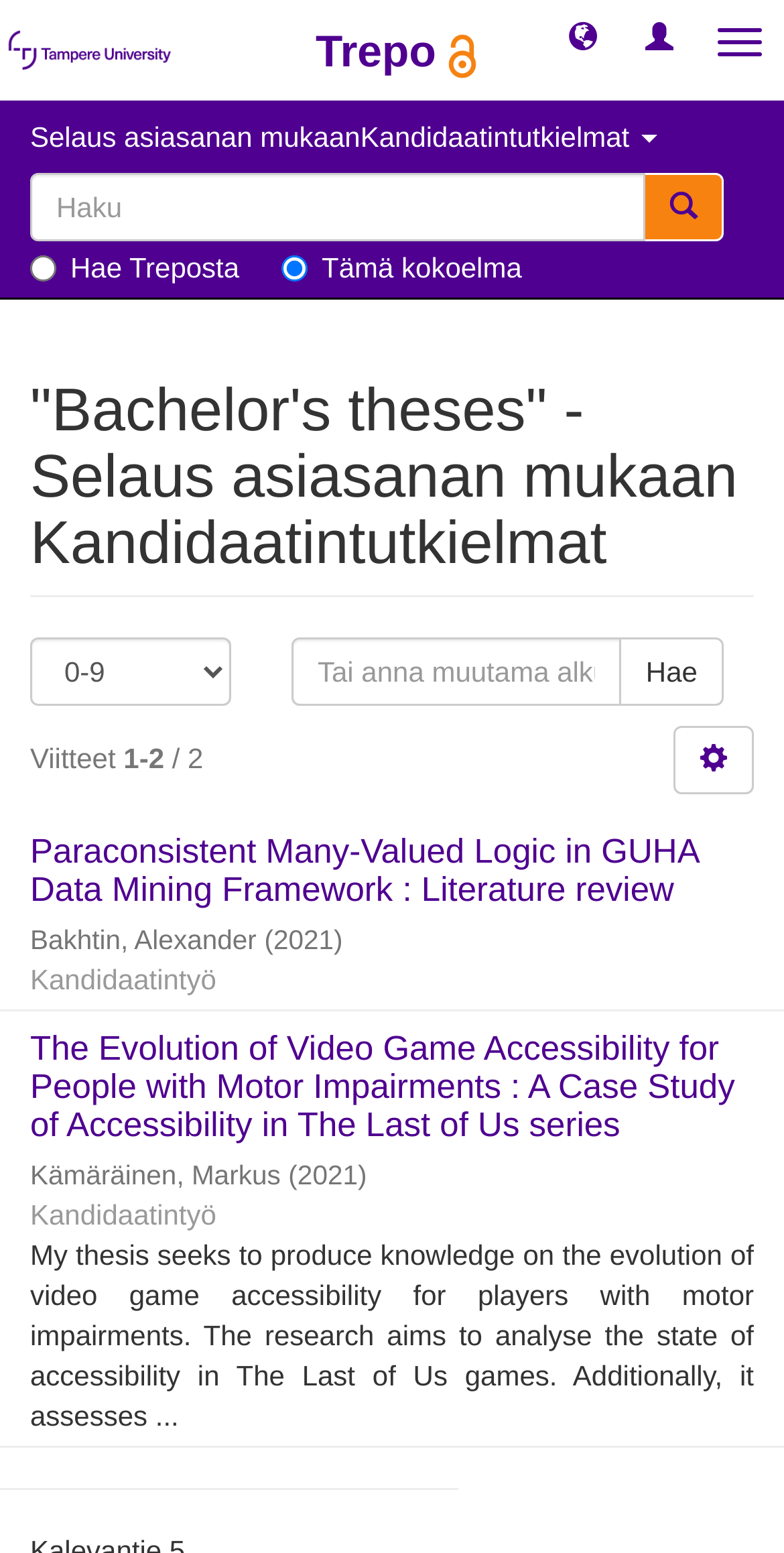Identify the bounding box coordinates of the HTML element based on this description: "parent_node: Tämä kokoelma name="scope" value="10024/105881"".

[0.359, 0.164, 0.392, 0.181]